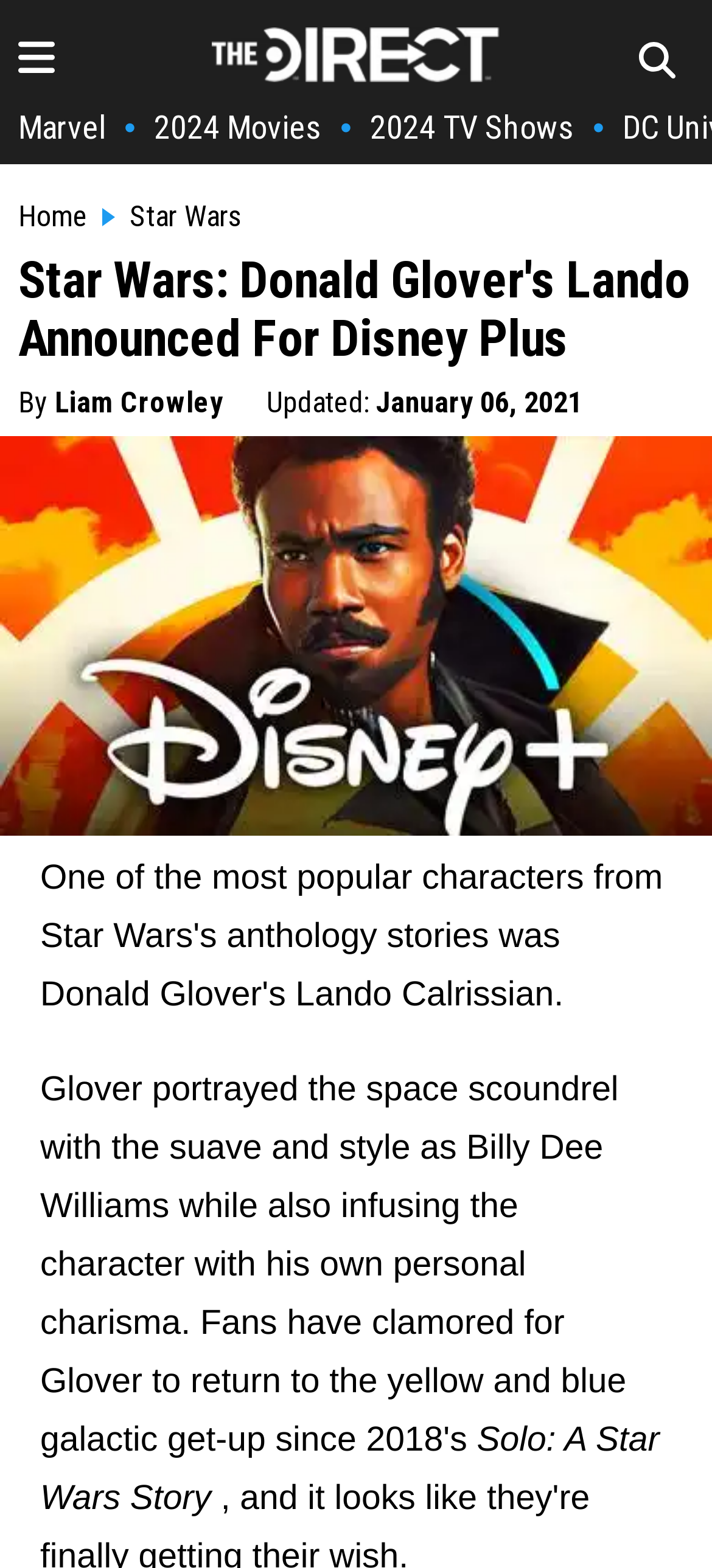Please provide a comprehensive response to the question below by analyzing the image: 
What is the date of the article update?

The text mentions 'Updated: January 06, 2021' which indicates the date of the article update.